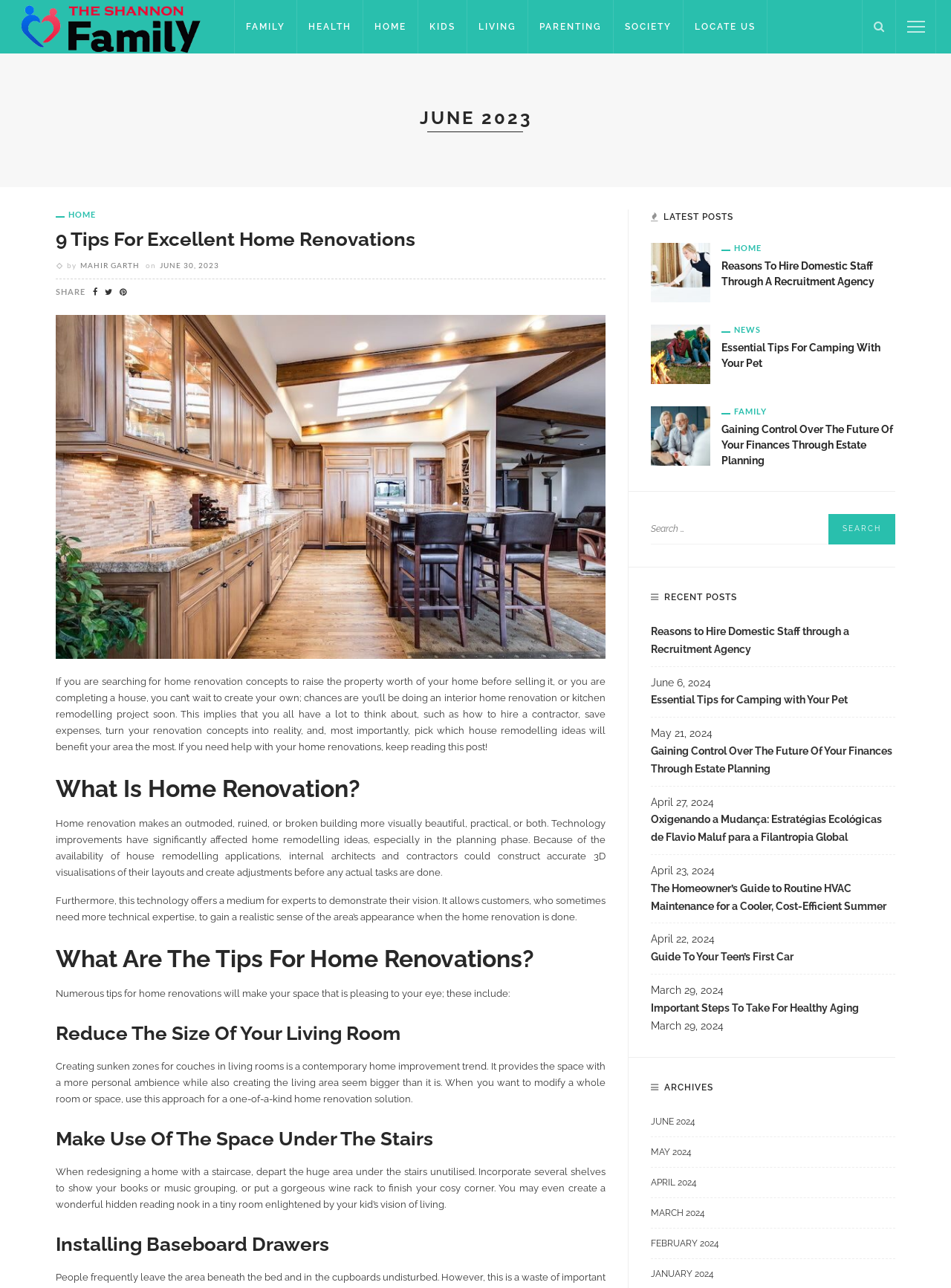Illustrate the webpage with a detailed description.

This webpage appears to be a blog or news website, with a focus on family, health, and lifestyle topics. At the top of the page, there is a navigation menu with links to various categories, including "FAMILY", "HEALTH", "HOME", "KIDS", "LIVING", "PARENTING", "SOCIETY", and "LOCATE US". 

Below the navigation menu, there is a large heading that reads "JUNE 2023" and a link to a specific article titled "9 Tips For Excellent Home Renovations". This article appears to be the main content of the page, and it discusses various tips and ideas for home renovation projects. The article is divided into sections with headings such as "What Is Home Renovation?", "What Are The Tips For Home Renovations?", and "Reduce The Size Of Your Living Room". 

To the right of the main article, there is a sidebar with links to recent posts, including "Reasons to Hire Domestic Staff through a Recruitment Agency", "Essential Tips for Camping with Your Pet", and "Gaining Control Over The Future Of Your Finances Through Estate Planning". There is also a search bar and a section titled "RECENT POSTS" that lists several recent articles with their publication dates. 

Further down the page, there is a section titled "ARCHIVES" that lists links to articles from previous months, including June 2024, May 2024, April 2024, March 2024, and February 2024.